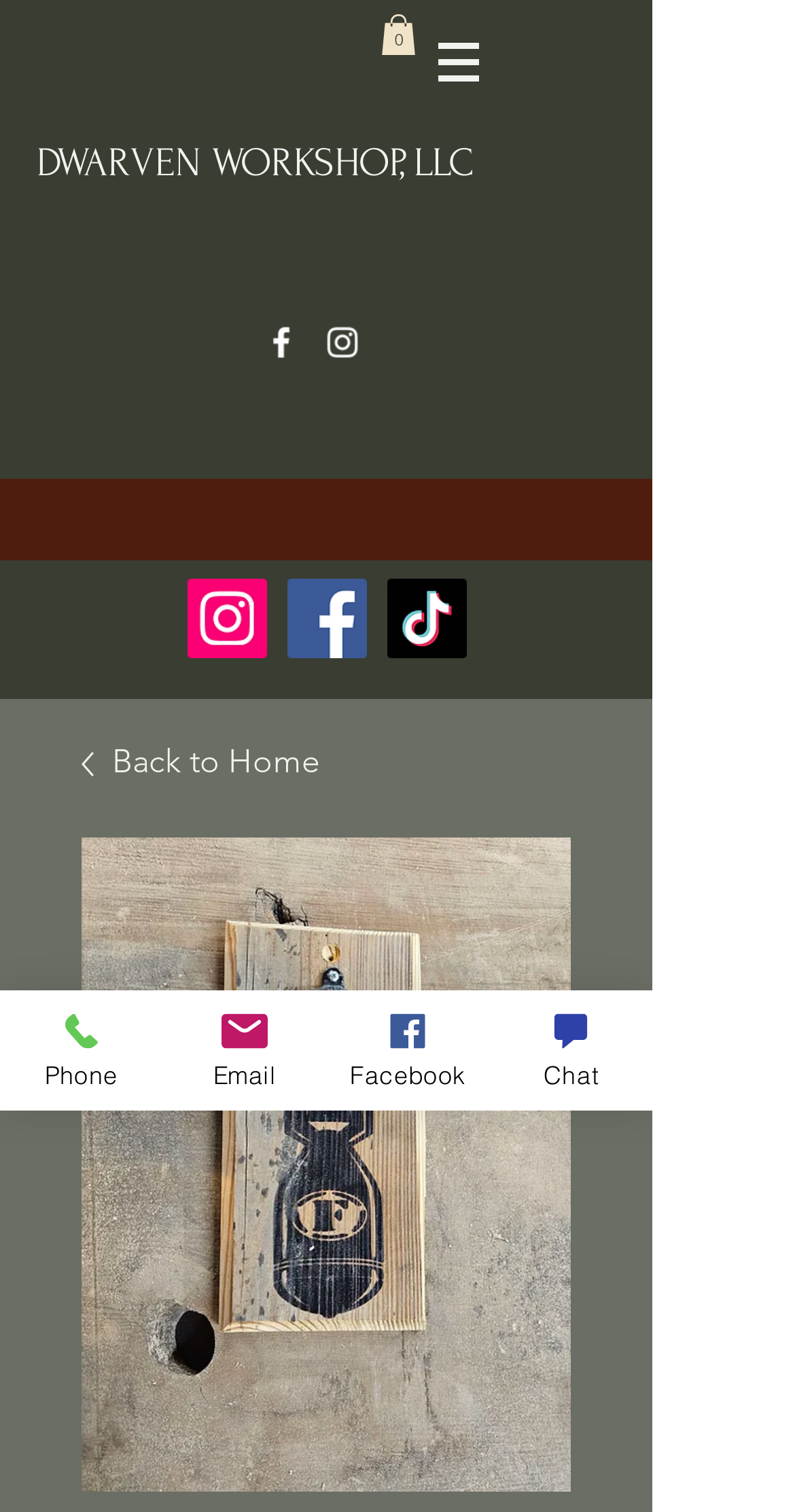What is the company name?
Provide an in-depth and detailed answer to the question.

I found the company name by looking at the StaticText element with the text 'DWARVEN WORKSHOP, LLC'.